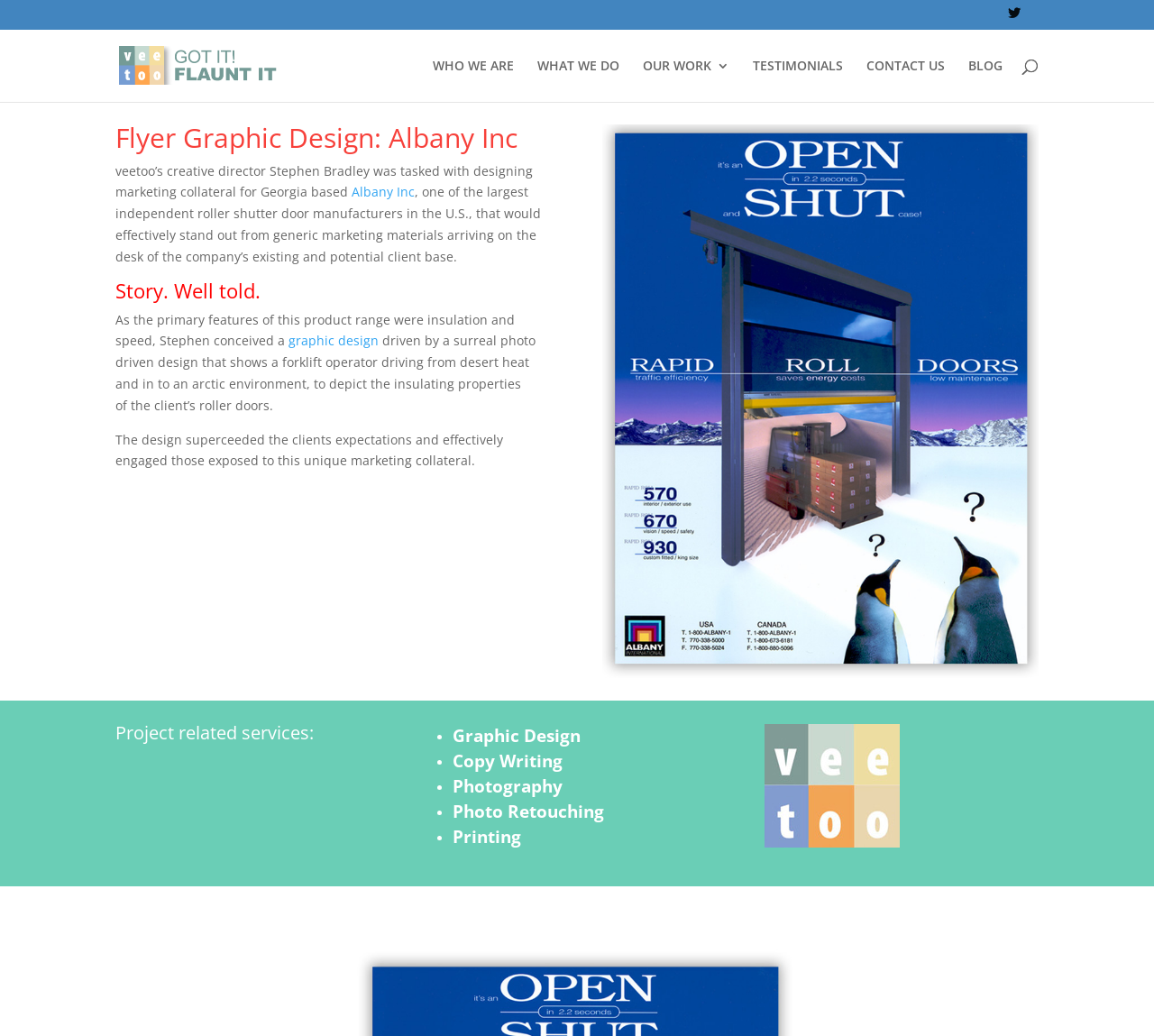Provide a short answer using a single word or phrase for the following question: 
What is the purpose of the marketing collateral designed by Stephen Bradley?

To stand out from generic marketing materials